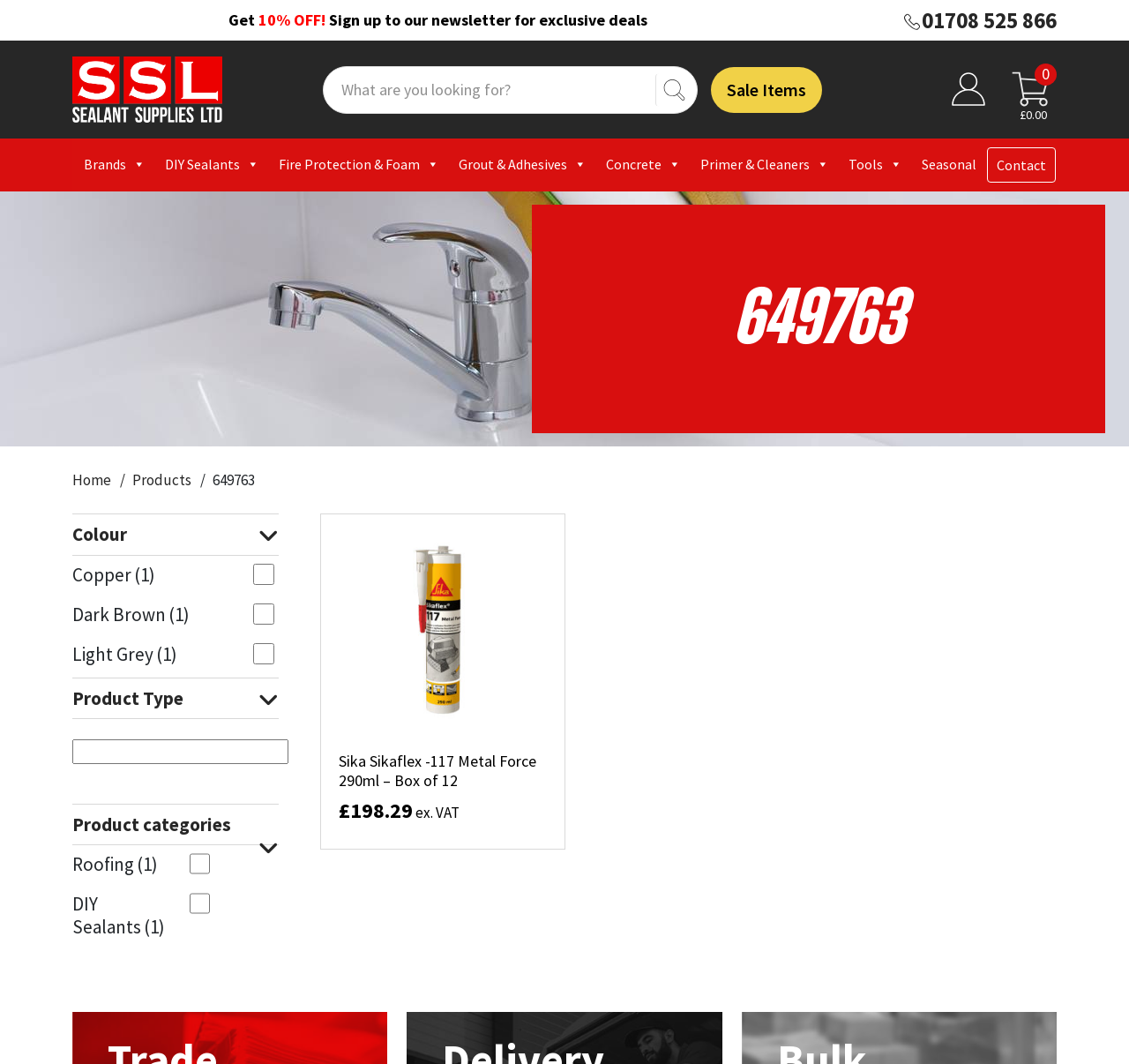Locate the bounding box coordinates of the UI element described by: "parent_node: DIY Sealants(1) name="diy-sealants" value="49"". The bounding box coordinates should consist of four float numbers between 0 and 1, i.e., [left, top, right, bottom].

[0.168, 0.839, 0.186, 0.859]